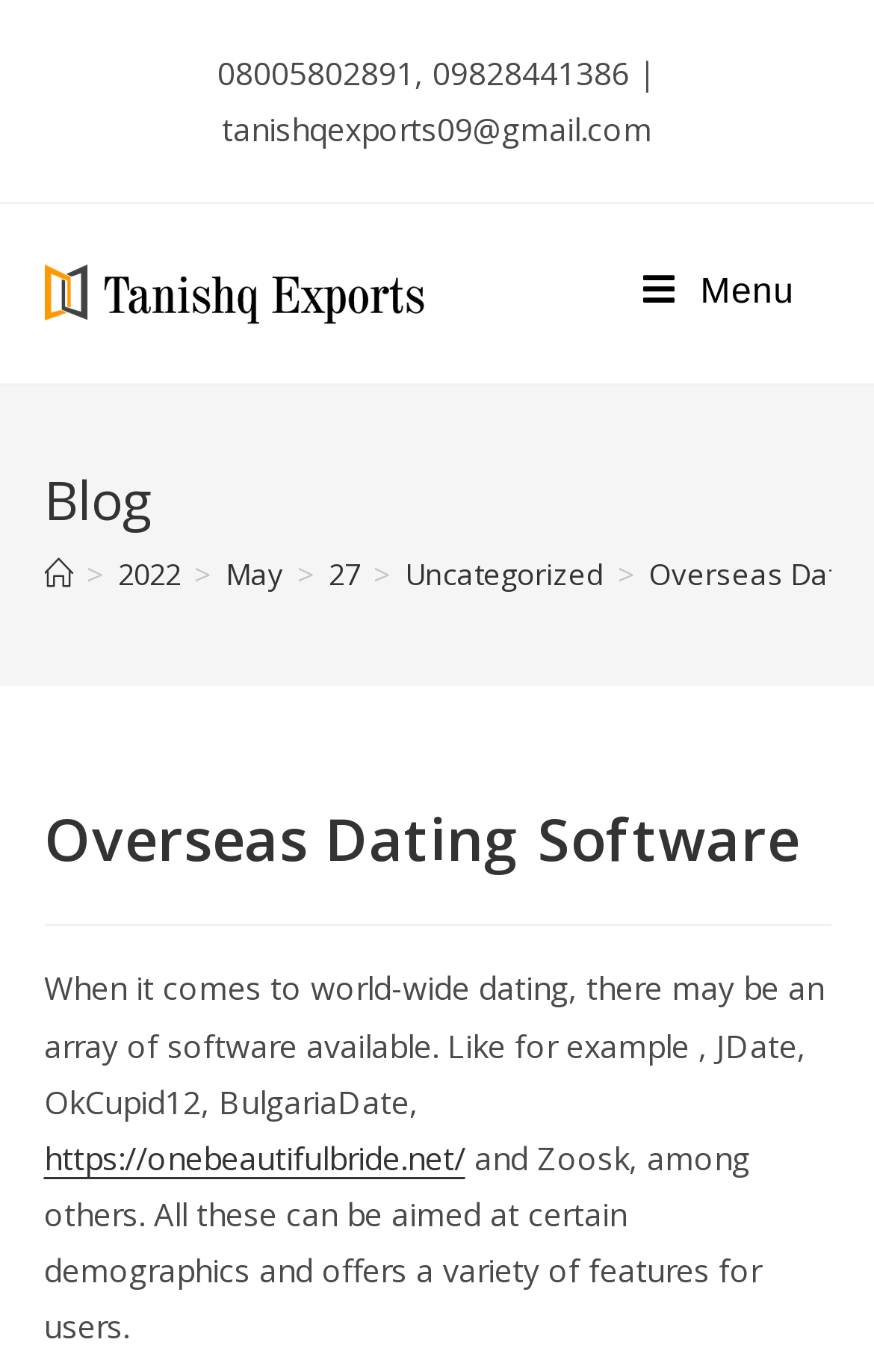Find the bounding box of the web element that fits this description: "parent_node: Product Selector".

None